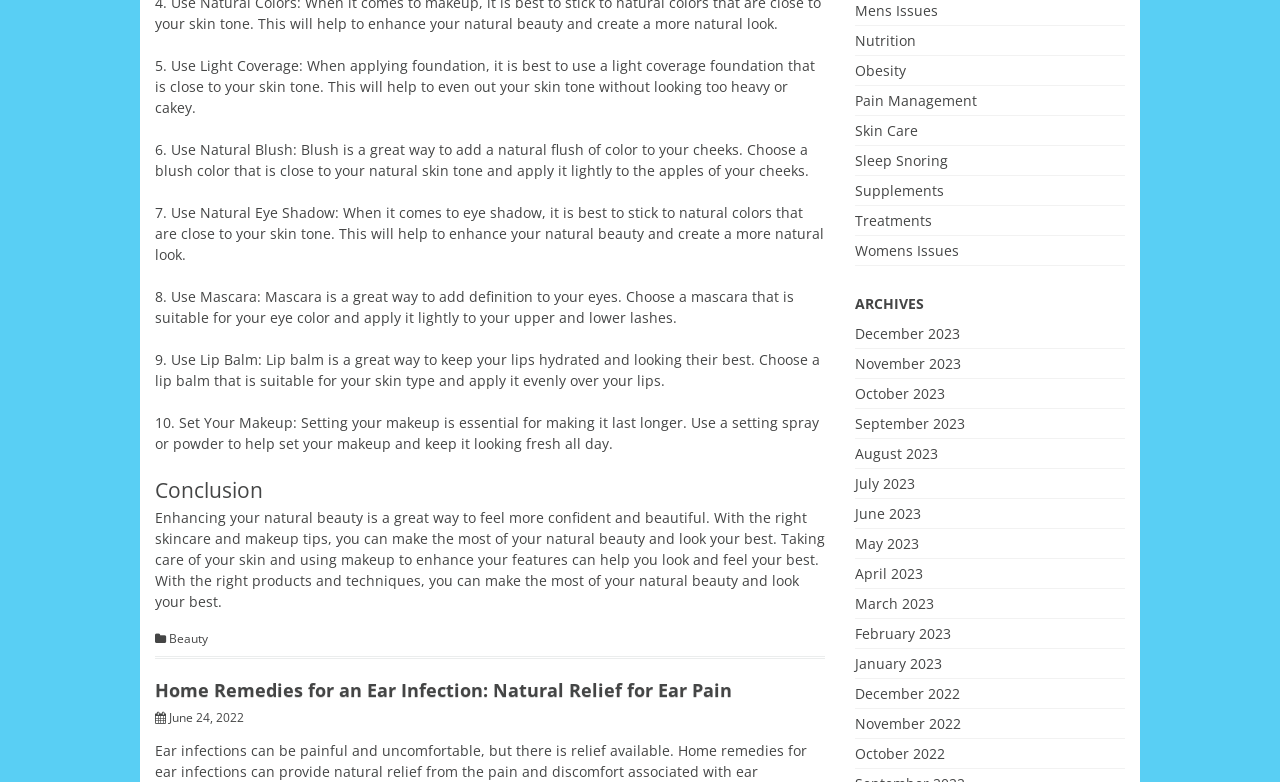Reply to the question with a single word or phrase:
How many months are listed in the archives section?

12